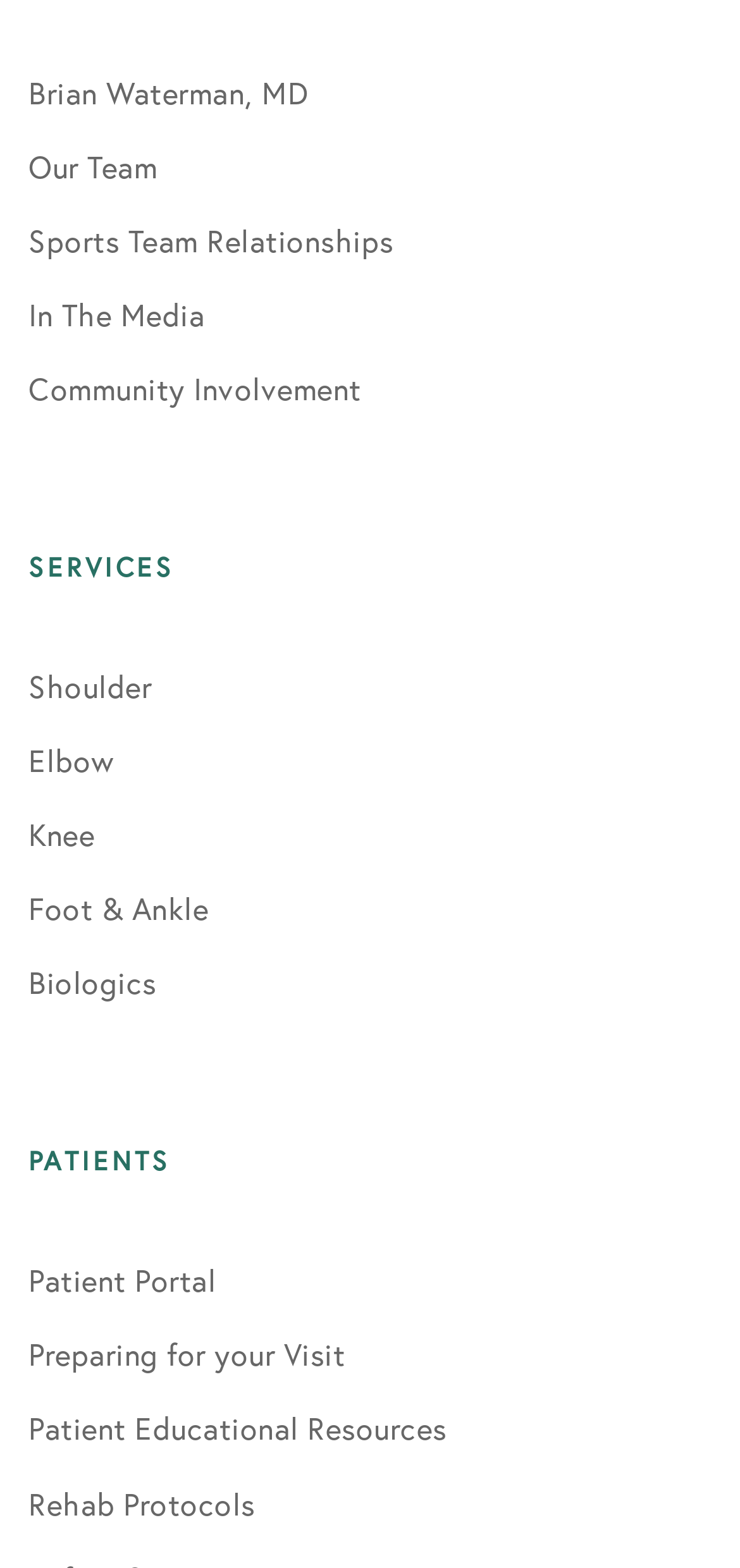What is the name of the doctor?
Using the image as a reference, answer the question with a short word or phrase.

Brian Waterman, MD